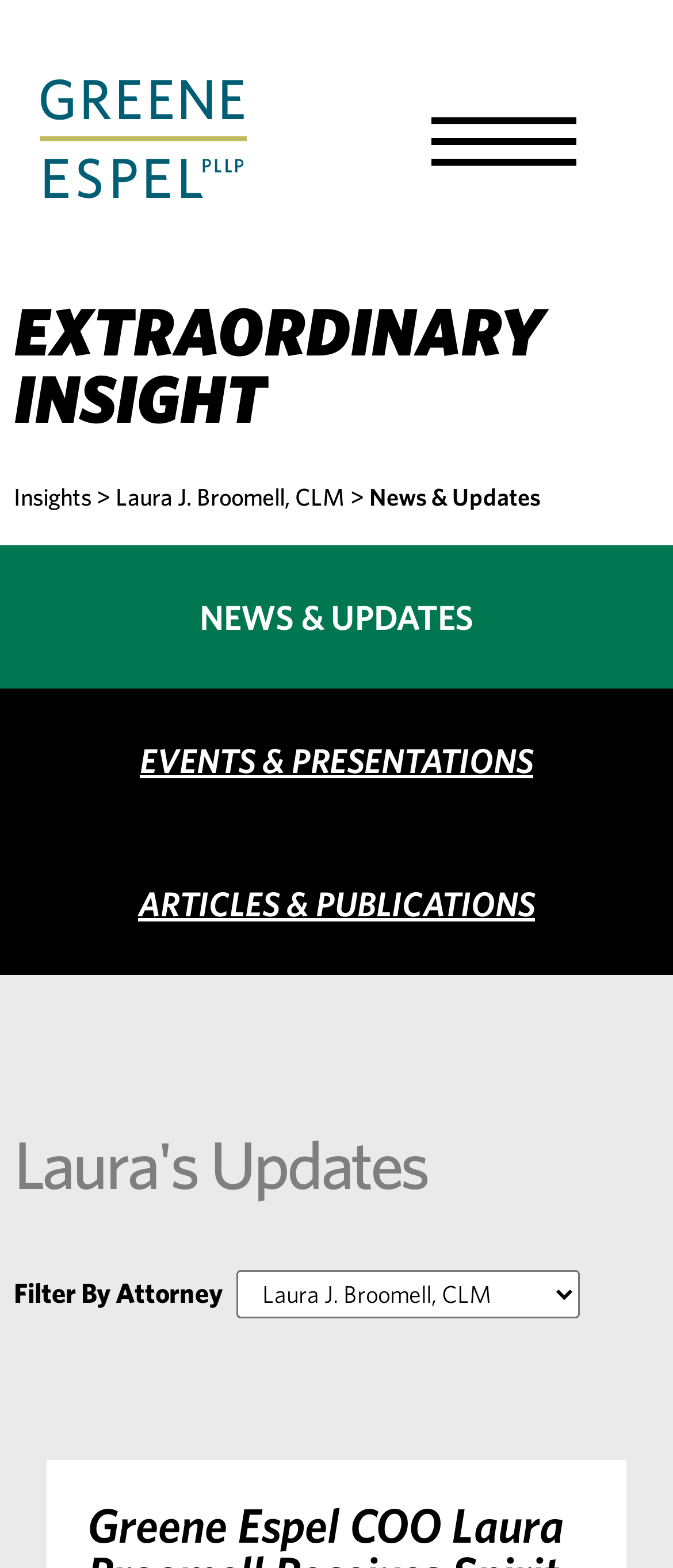What is the name of the law firm?
Please provide a comprehensive and detailed answer to the question.

I inferred this answer by looking at the logo image with the text 'Greene Espel Logo' and the root element's text 'News & Updates | Greene Espel PLLP', which suggests that the webpage is related to a law firm called Greene Espel PLLP.